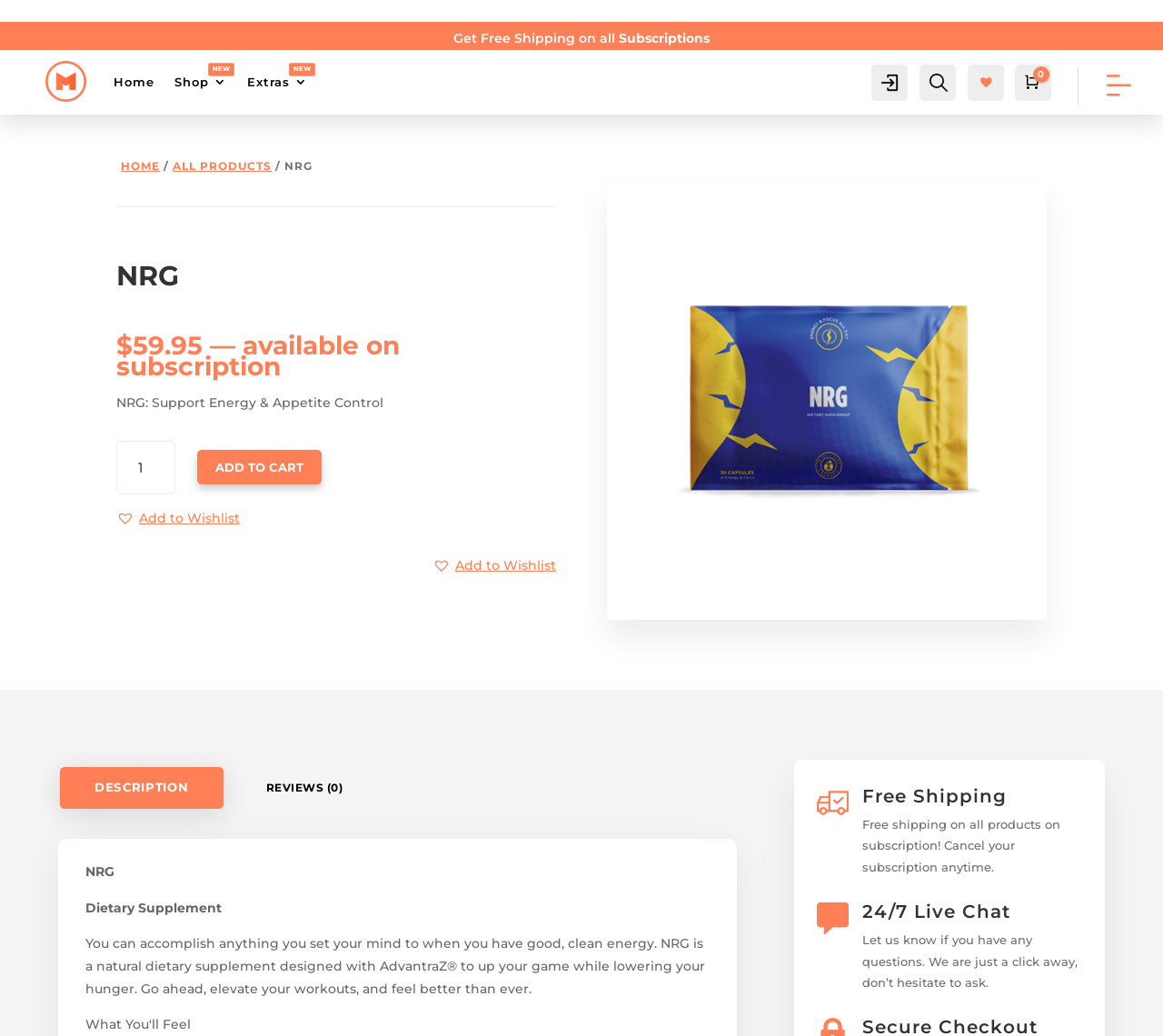Locate the UI element described by Add to Wishlist and provide its bounding box coordinates. Use the format (top-left x, top-left y, bottom-right x, bottom-right y) with all values as floating point numbers between 0 and 1.

[0.372, 0.536, 0.478, 0.557]